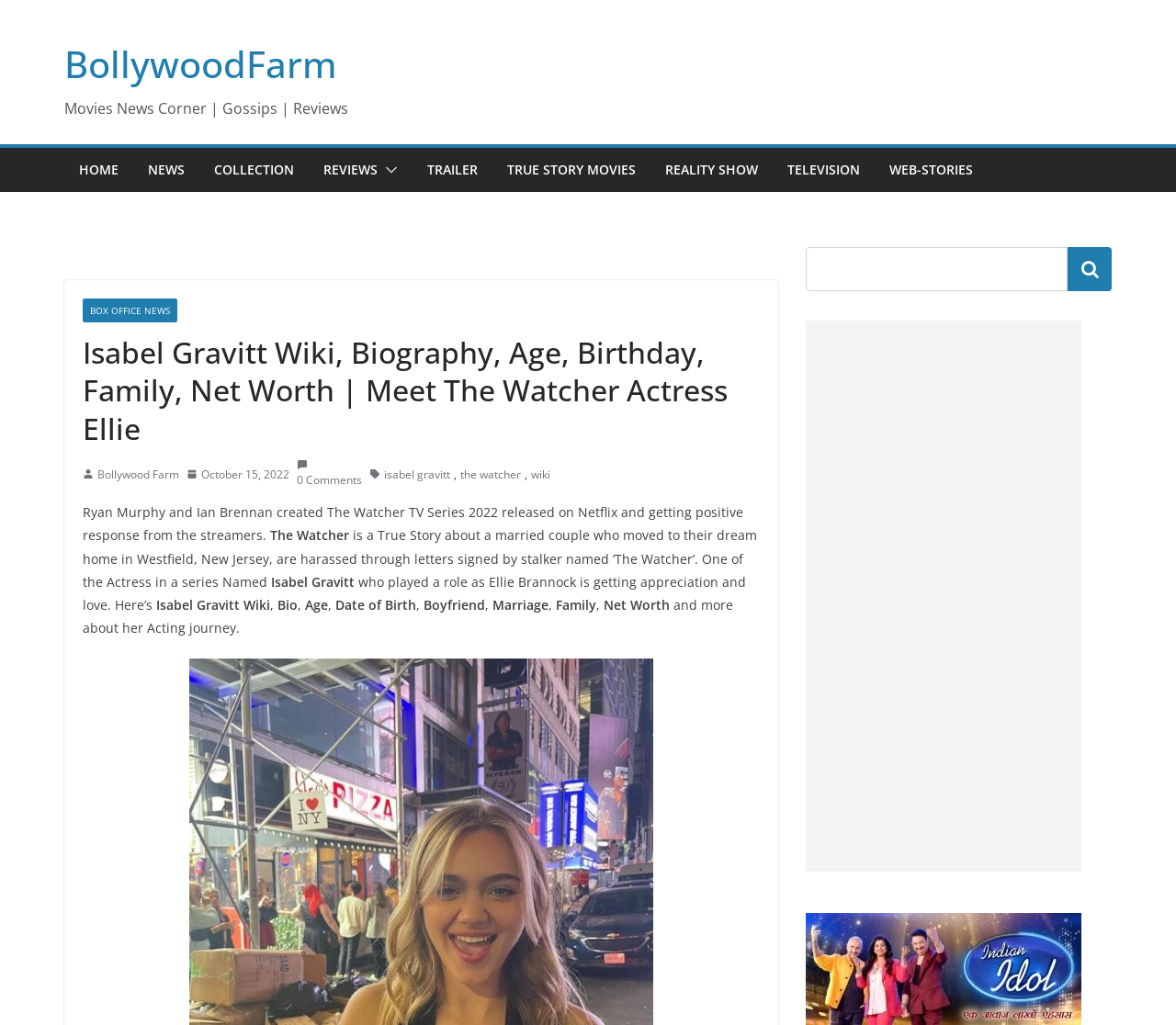Please provide a comprehensive response to the question based on the details in the image: What is the name of the TV series mentioned on the webpage?

I found the answer by reading the text on the webpage, which mentions 'The Watcher TV Series 2022 released on Netflix and getting positive response from the streamers.'